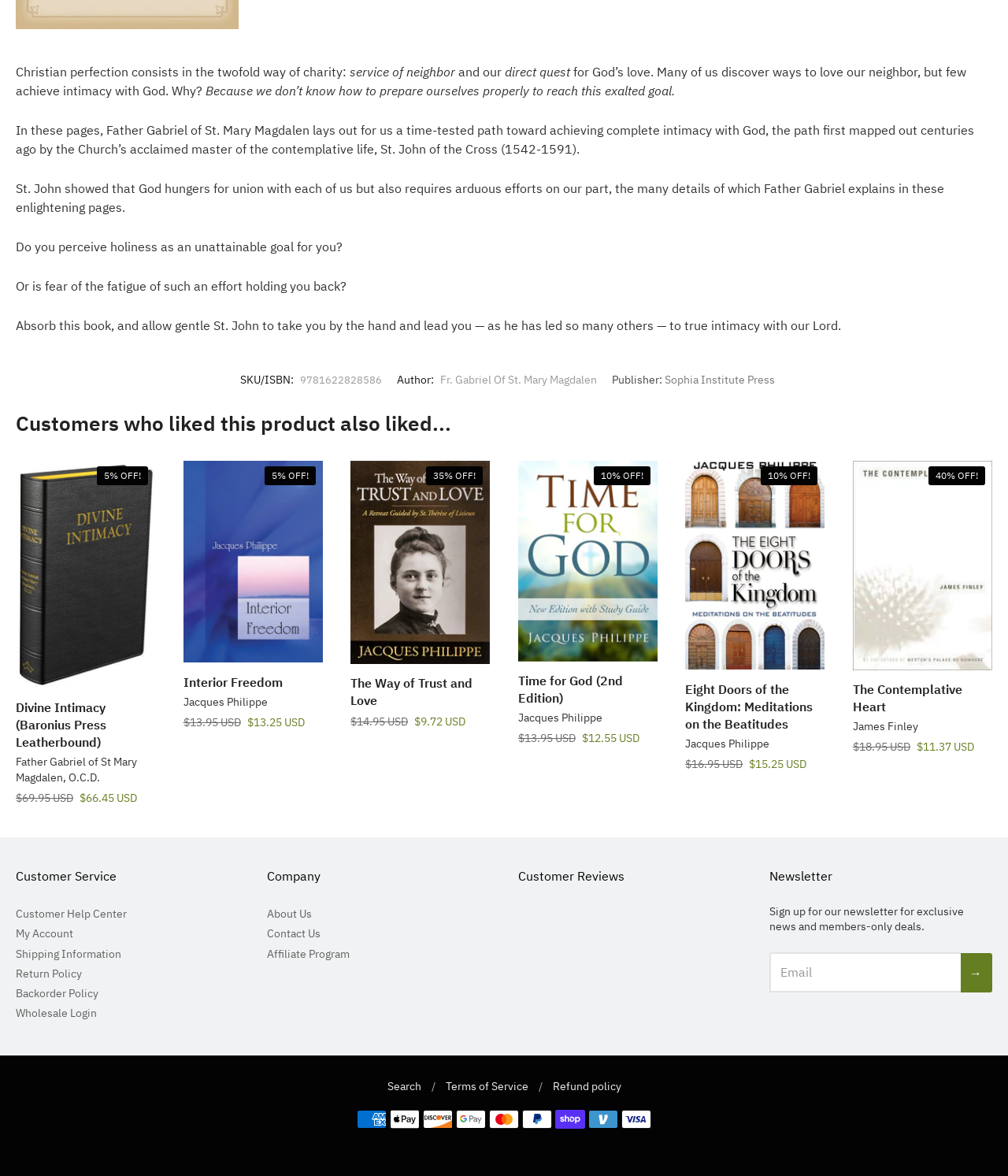Identify the bounding box coordinates for the UI element described as: "Contact Us".

None